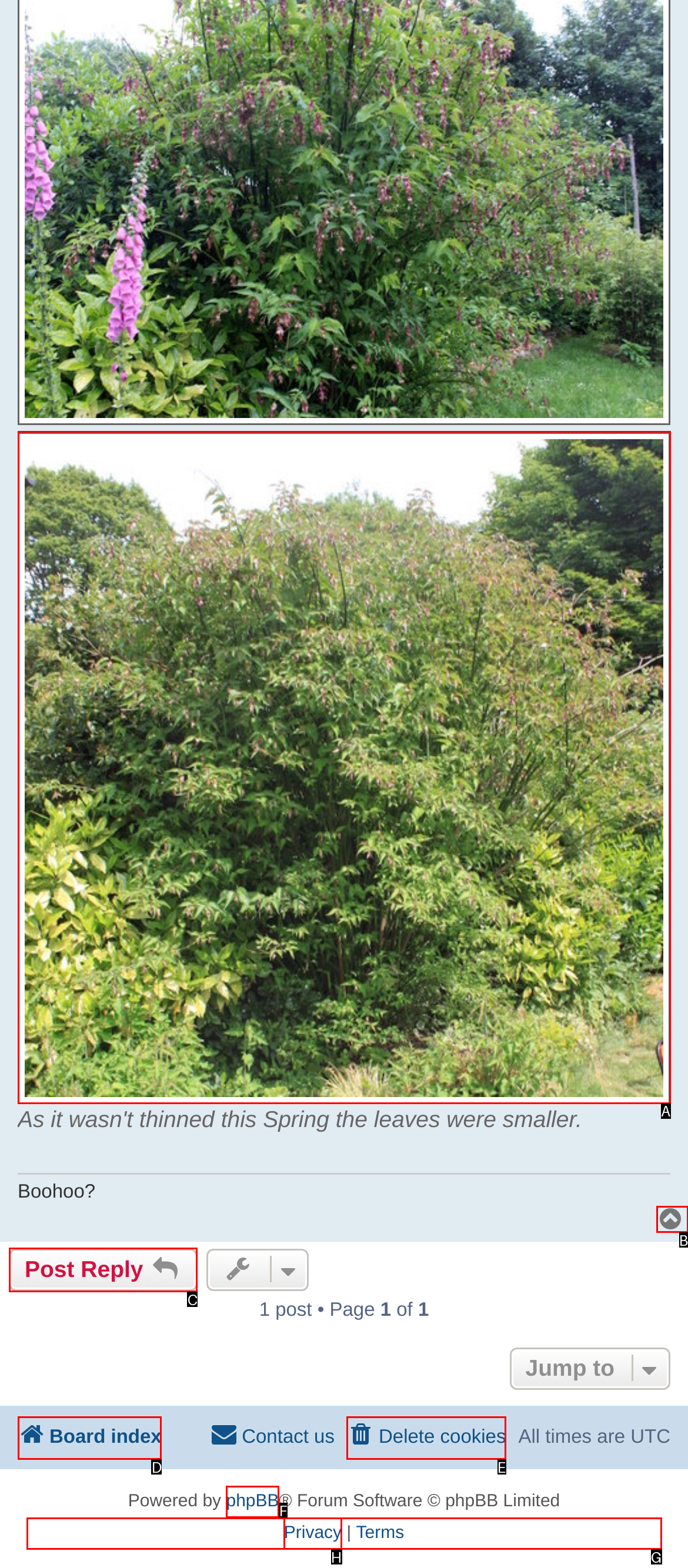Choose the HTML element to click for this instruction: Click on 'Post Reply' Answer with the letter of the correct choice from the given options.

C